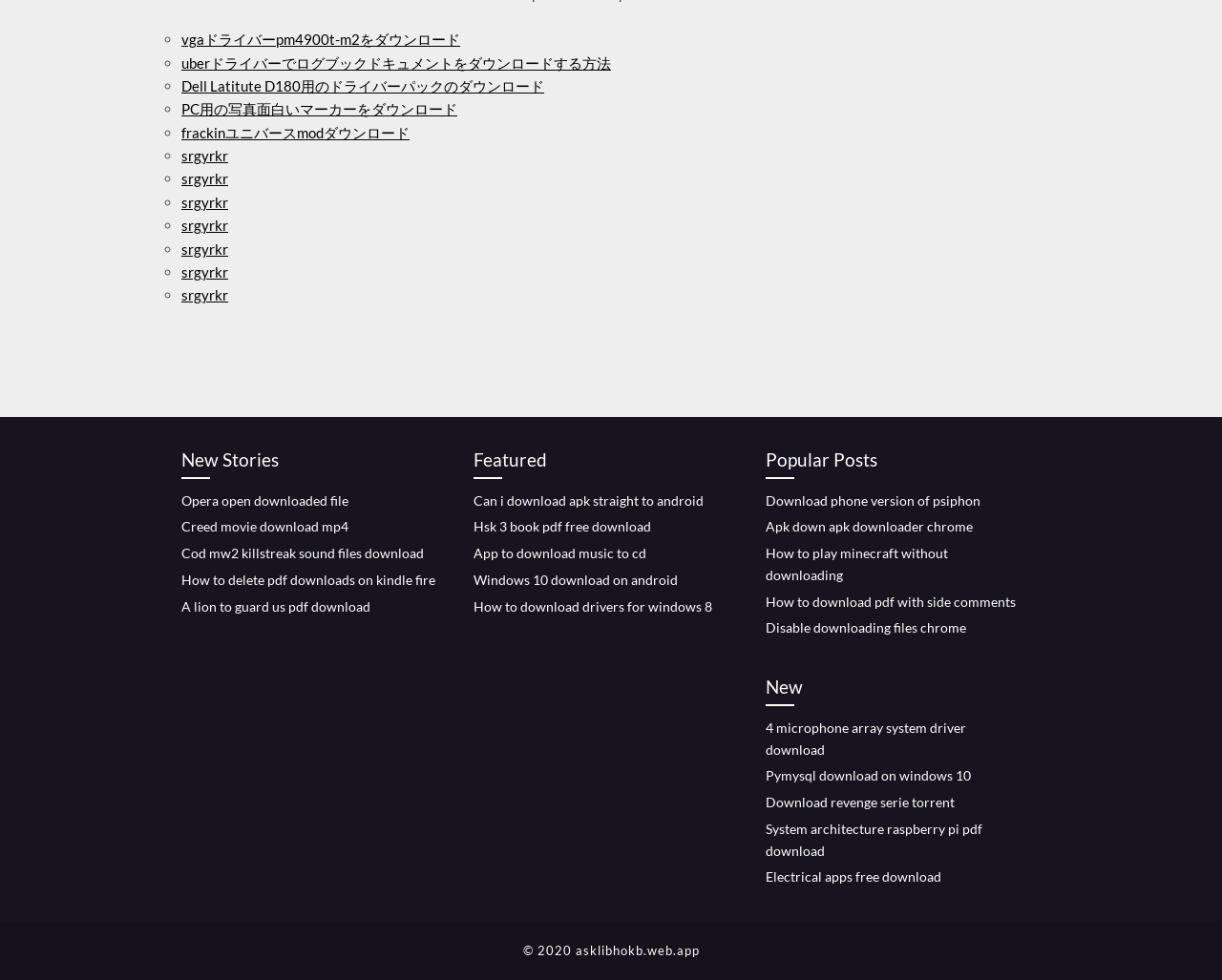What is the main purpose of this webpage?
Give a one-word or short-phrase answer derived from the screenshot.

Download files